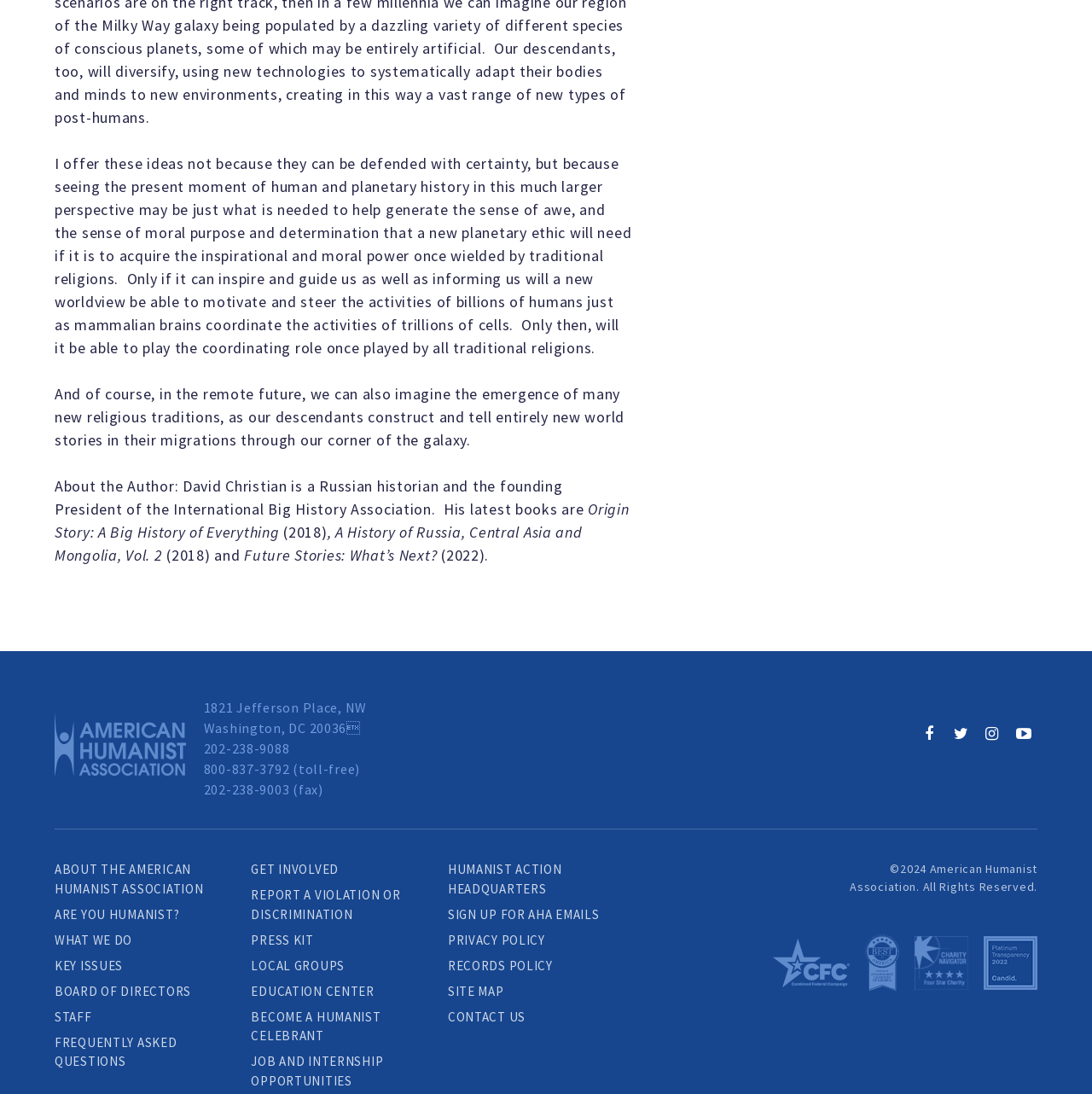Locate the bounding box coordinates of the element that needs to be clicked to carry out the instruction: "Contact the 'American Humanist Association'". The coordinates should be given as four float numbers ranging from 0 to 1, i.e., [left, top, right, bottom].

[0.41, 0.922, 0.481, 0.937]